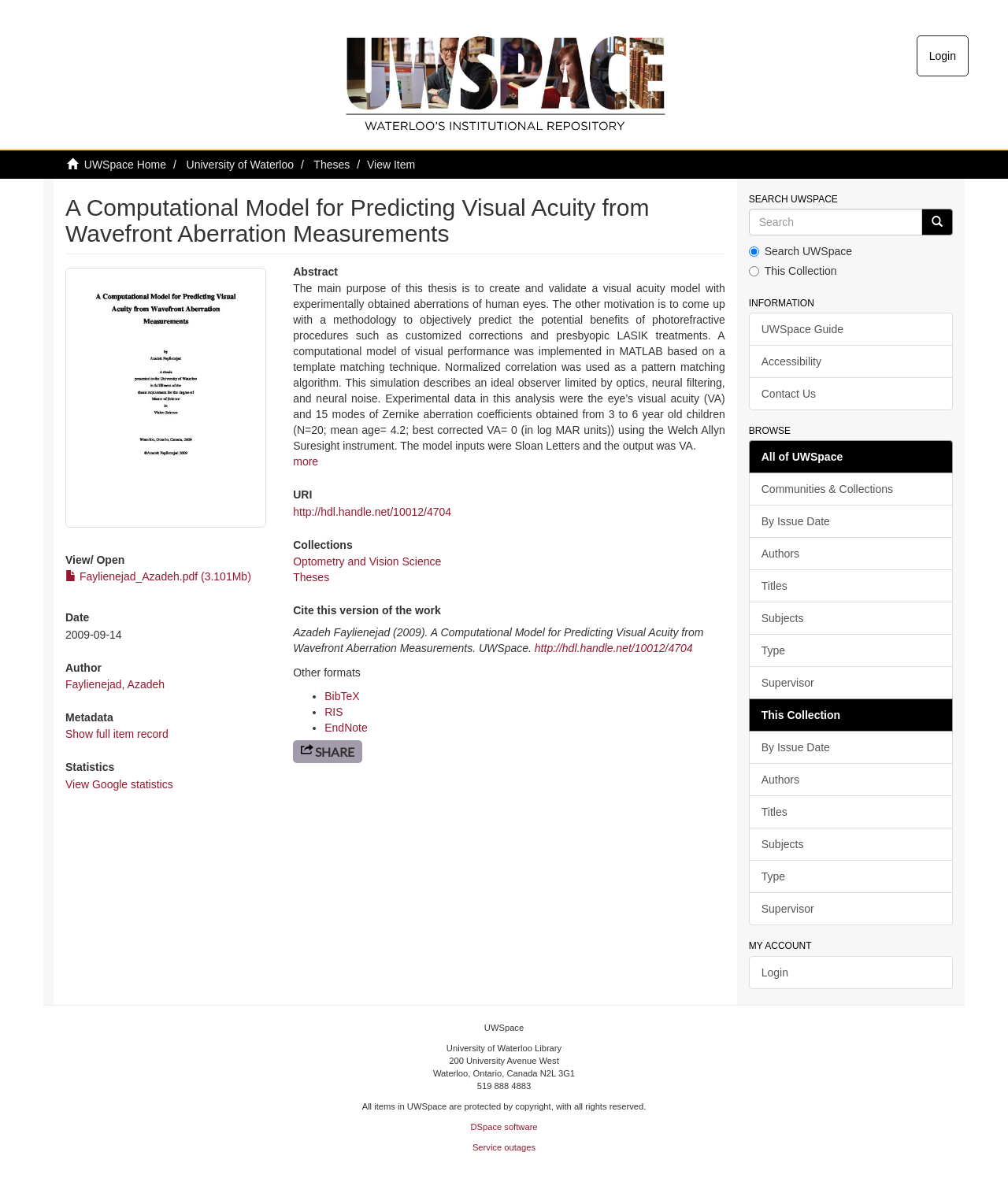Please identify the bounding box coordinates of the element that needs to be clicked to execute the following command: "View item". Provide the bounding box using four float numbers between 0 and 1, formatted as [left, top, right, bottom].

[0.364, 0.134, 0.412, 0.144]